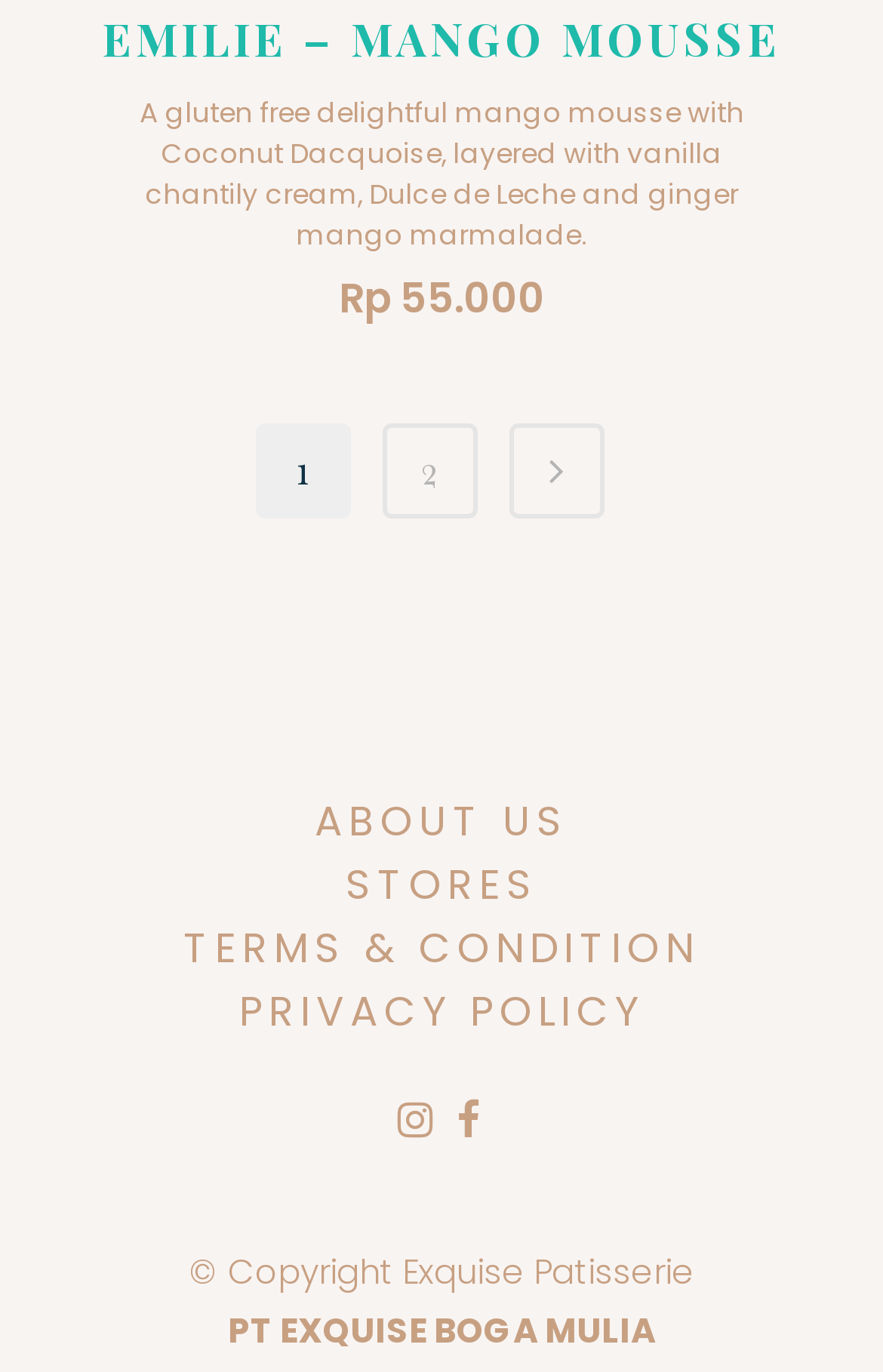Identify the bounding box of the HTML element described as: "name="form_fields[email]" placeholder="Subcribe to our Newsletter"".

None